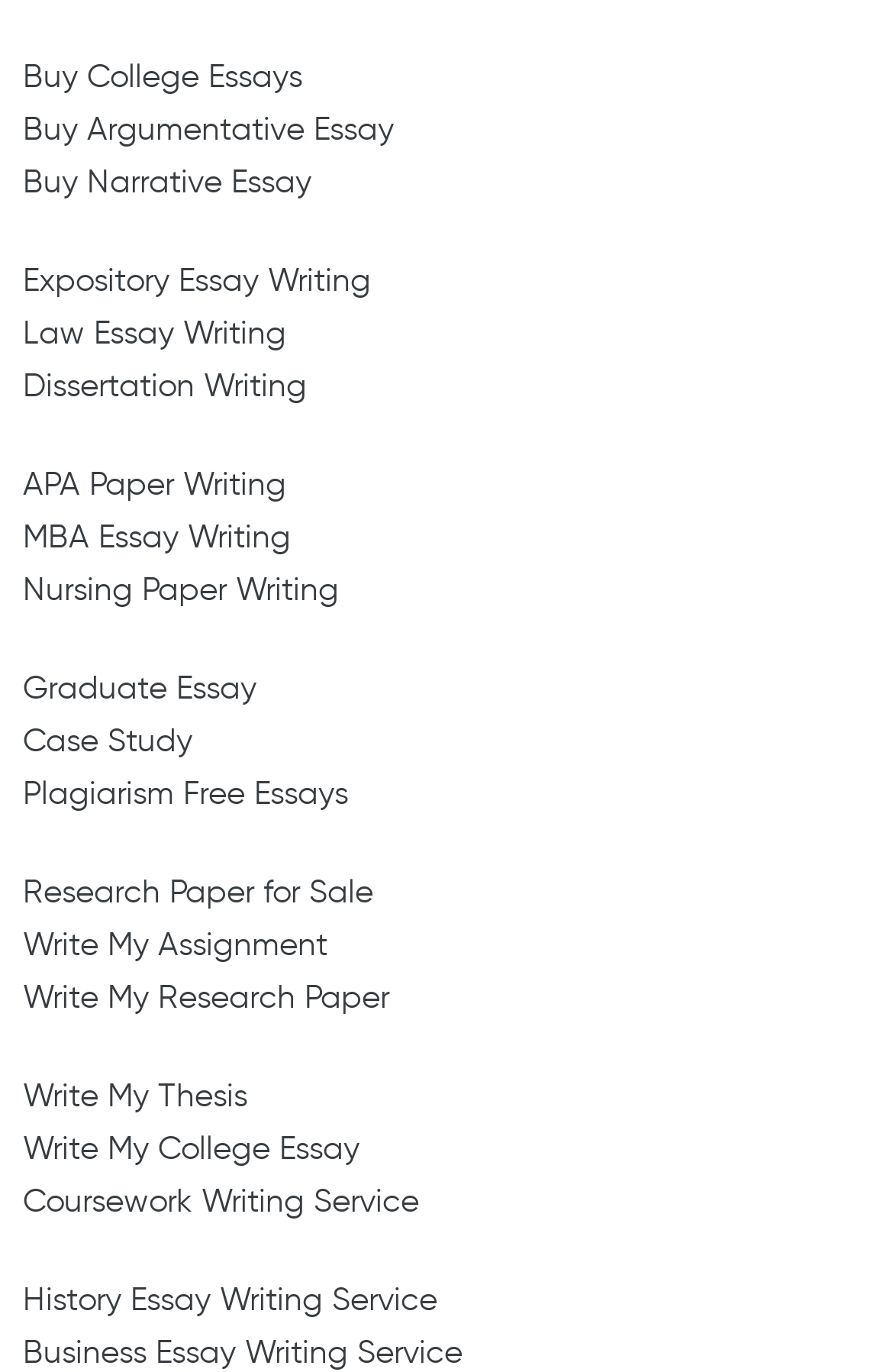Refer to the screenshot and give an in-depth answer to this question: Are there any services related to academic coursework?

The webpage provides a link that says 'Coursework Writing Service', which suggests that the website offers services related to academic coursework.